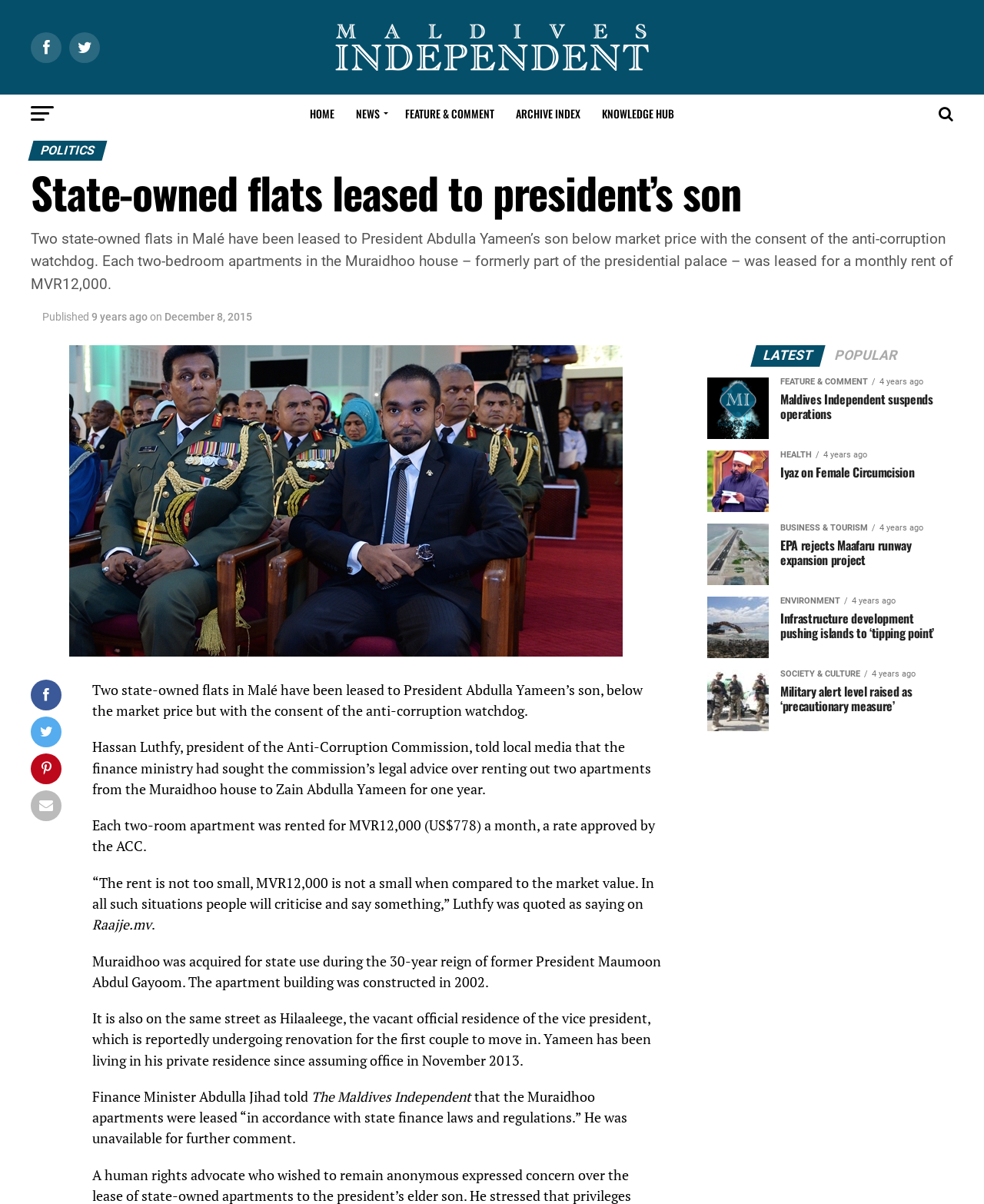Locate the bounding box coordinates of the element you need to click to accomplish the task described by this instruction: "Click on KNOWLEDGE HUB".

[0.602, 0.079, 0.695, 0.11]